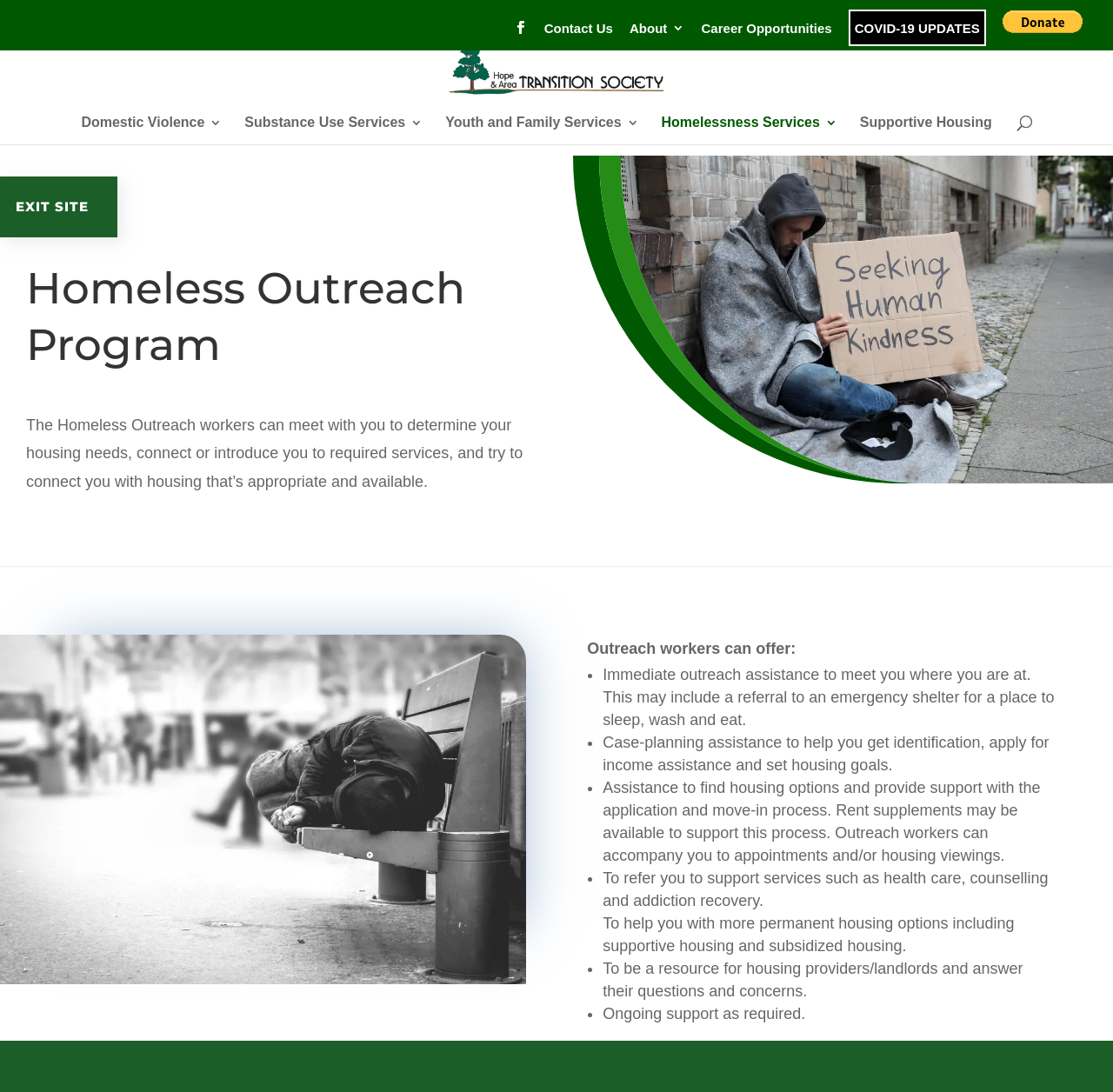Can you locate the main headline on this webpage and provide its text content?

Homeless Outreach Program